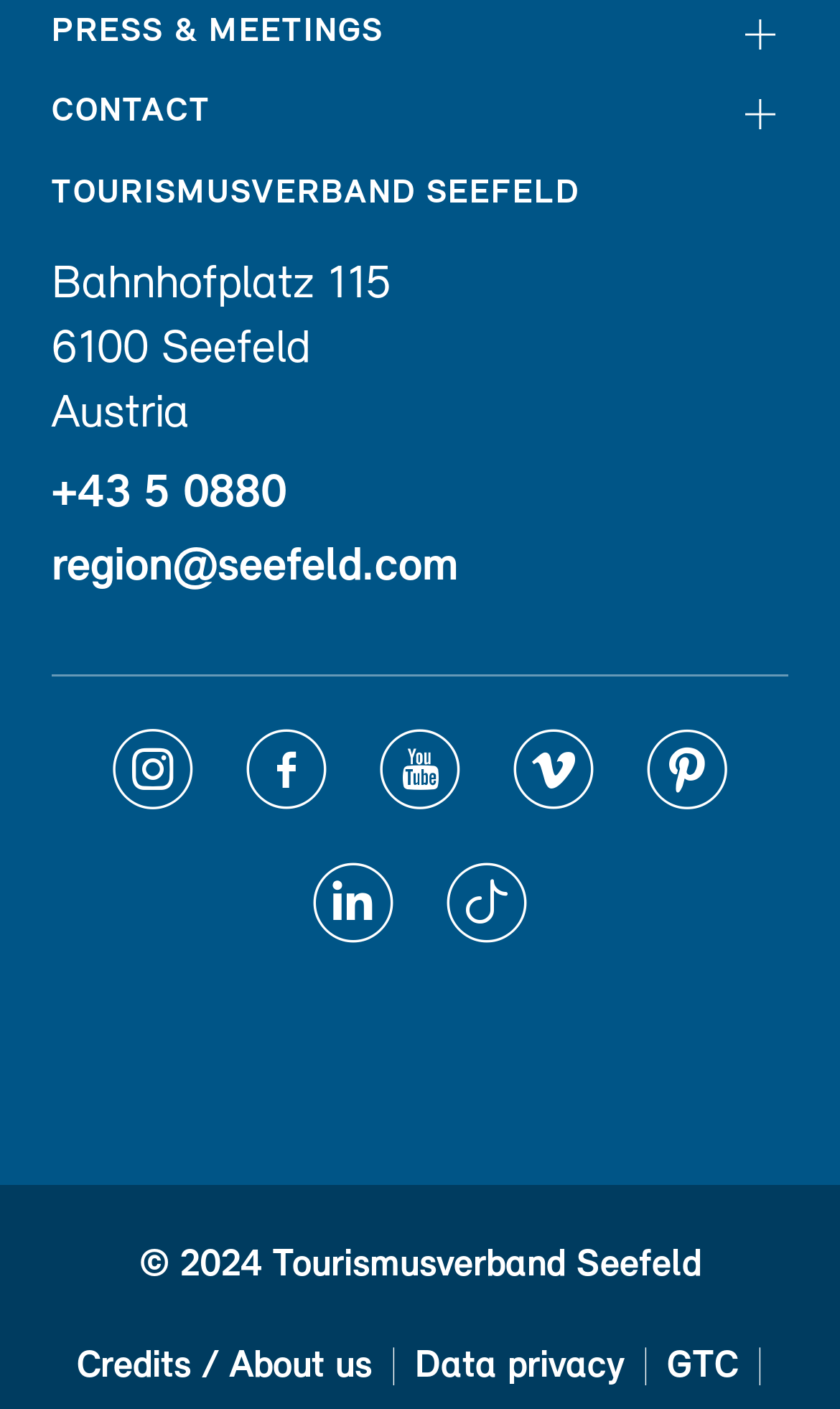Answer with a single word or phrase: 
What is the phone number of the tourism association?

+43 5 0880